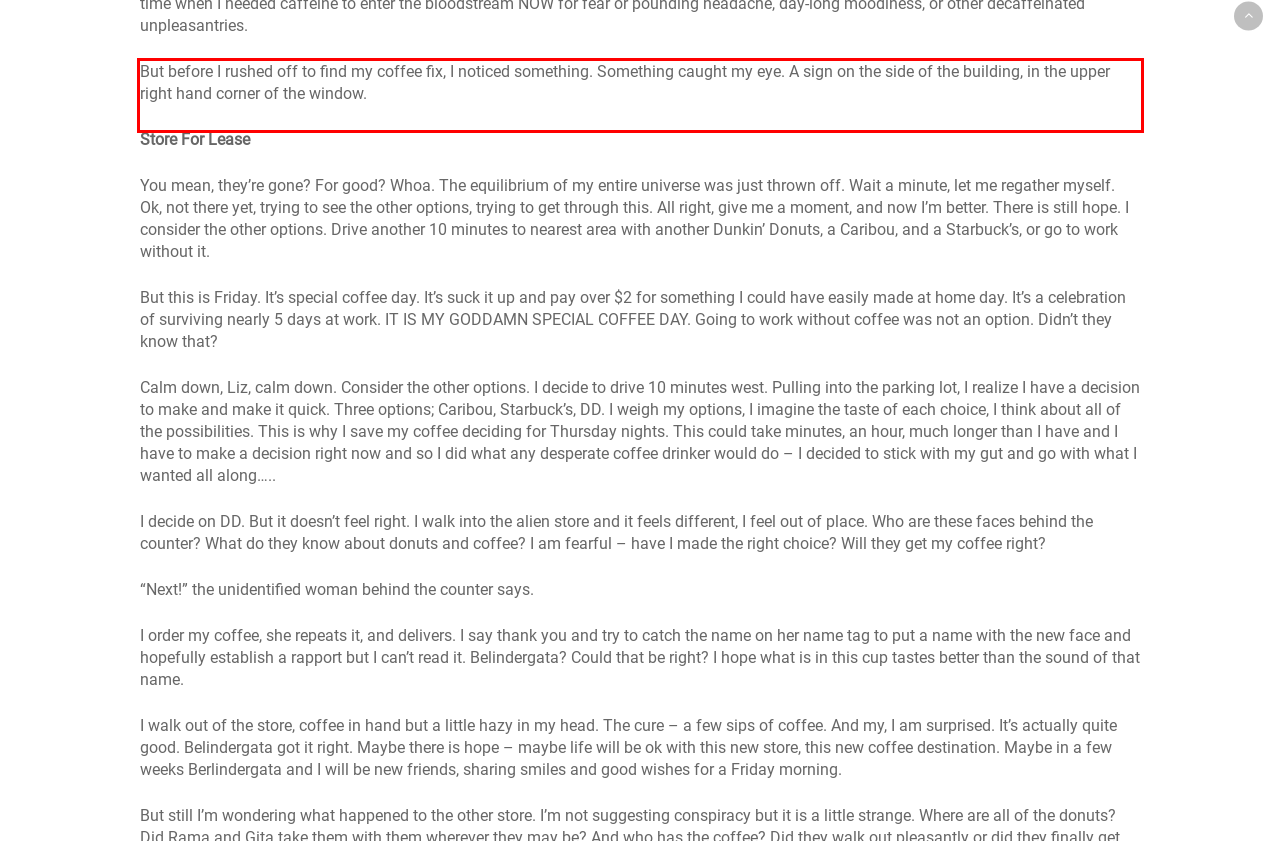Given the screenshot of a webpage, identify the red rectangle bounding box and recognize the text content inside it, generating the extracted text.

But before I rushed off to find my coffee fix, I noticed something. Something caught my eye. A sign on the side of the building, in the upper right hand corner of the window.